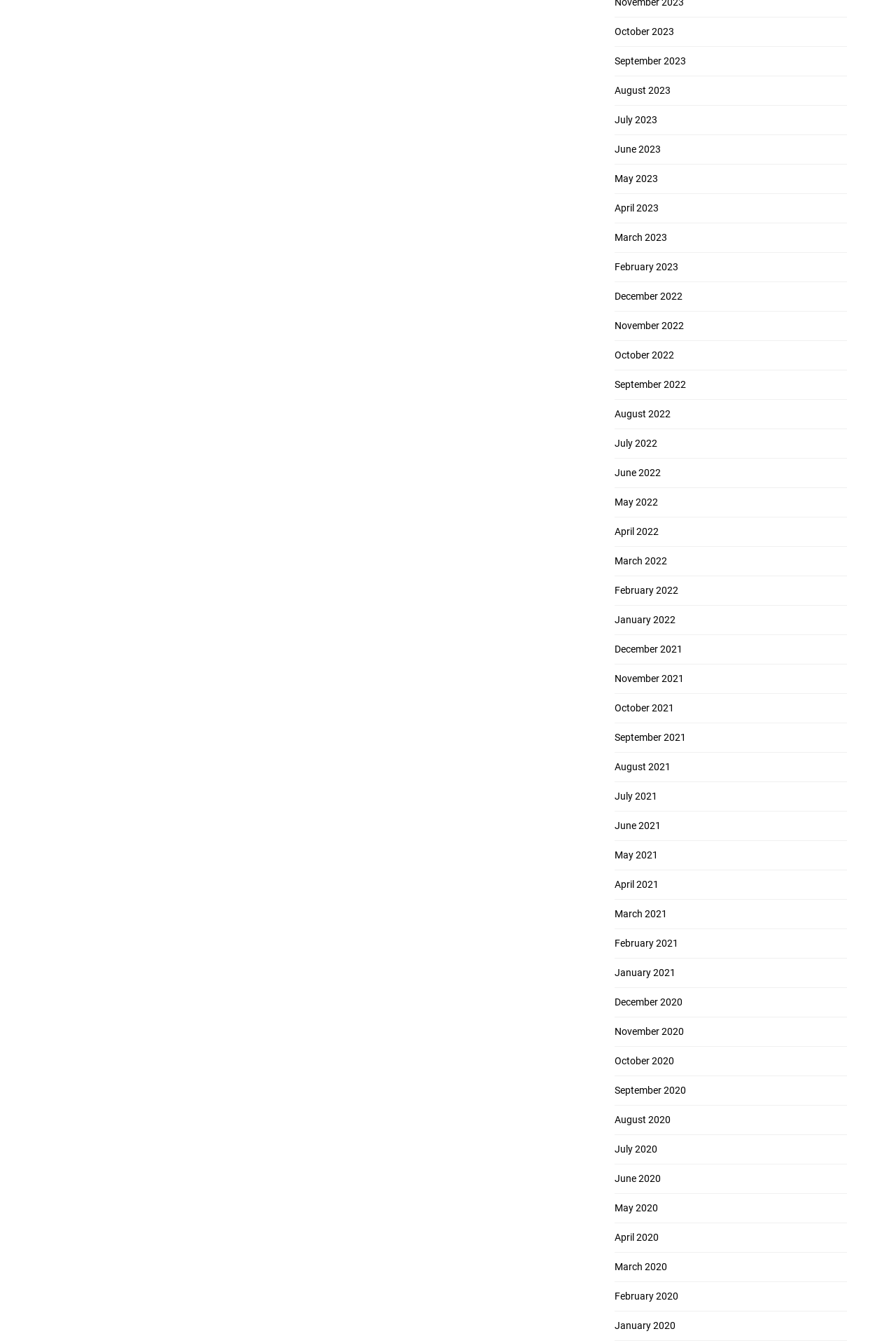Please provide a one-word or short phrase answer to the question:
How many months are listed in 2023?

6